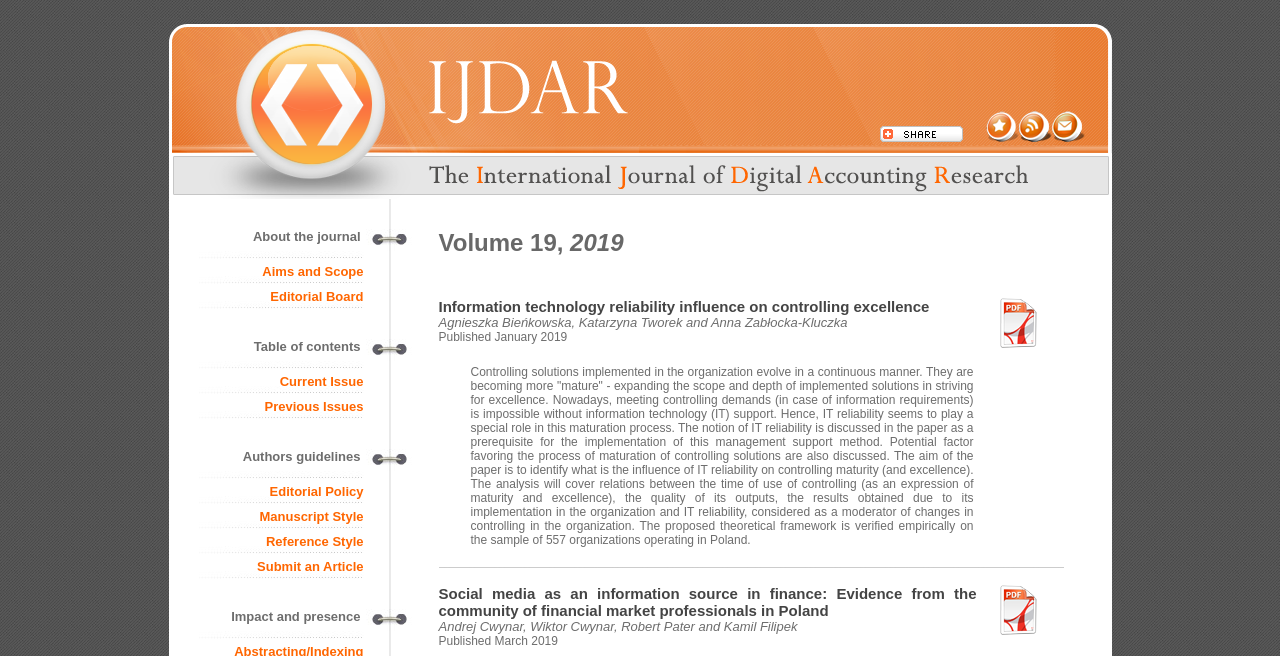Kindly determine the bounding box coordinates for the area that needs to be clicked to execute this instruction: "View the 'Impact and presence' section".

[0.181, 0.928, 0.282, 0.951]